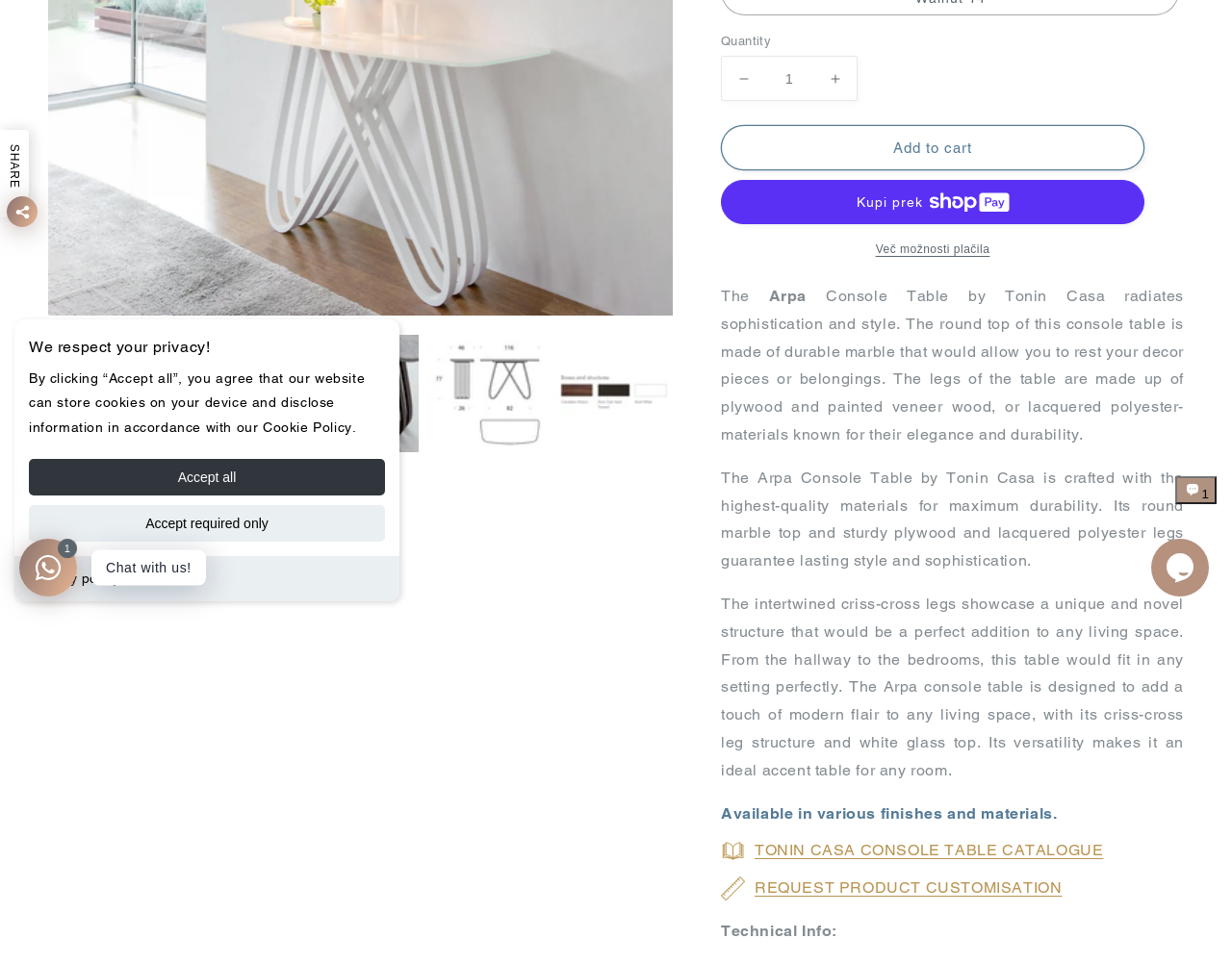From the webpage screenshot, predict the bounding box coordinates (top-left x, top-left y, bottom-right x, bottom-right y) for the UI element described here: 1

[0.954, 0.494, 0.988, 0.523]